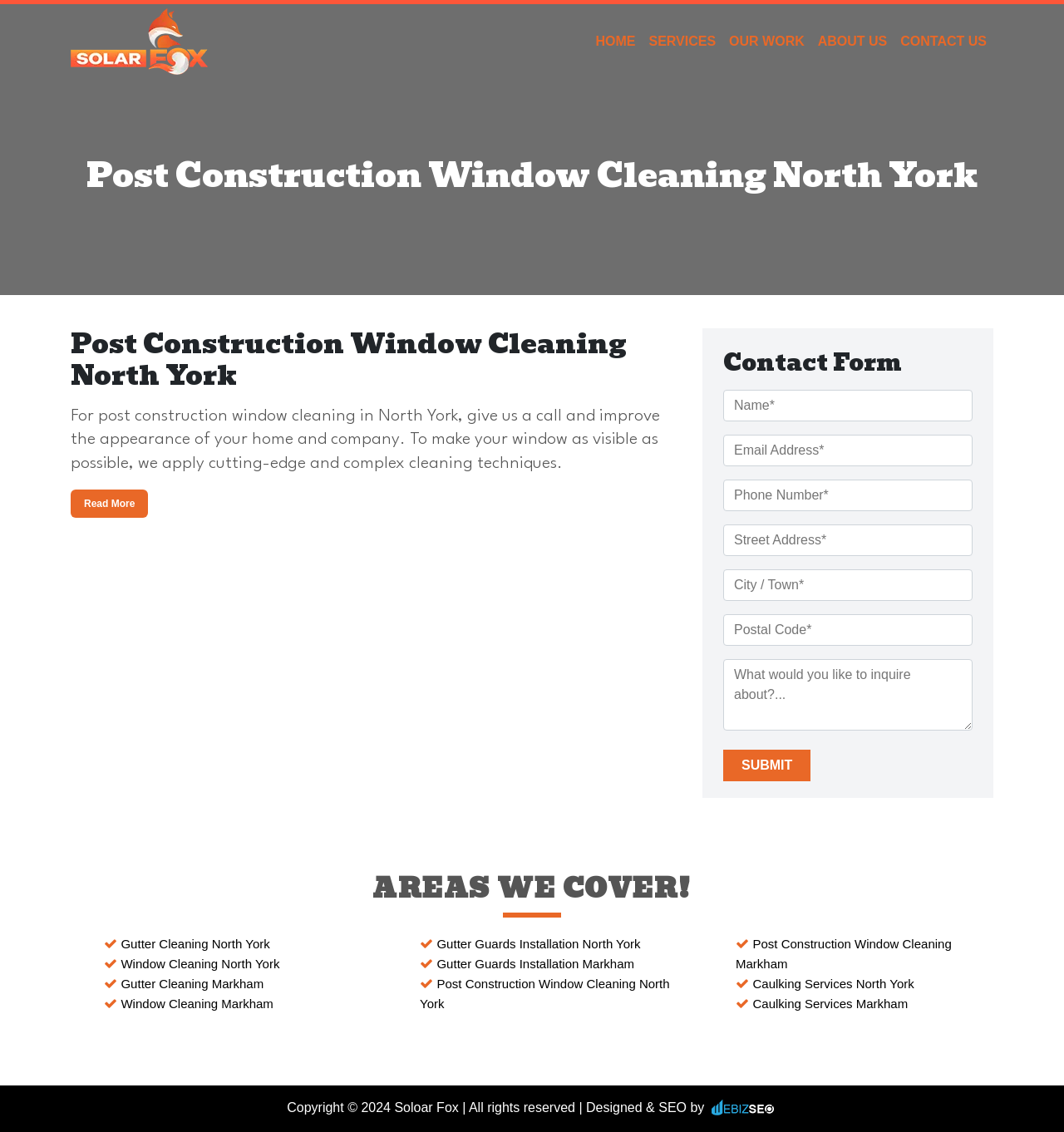What is the purpose of the 'Read More' button?
Please provide a comprehensive answer based on the contents of the image.

The 'Read More' button is located below the heading 'Post Construction Window Cleaning North York' and is likely used to provide more information about the service, allowing users to learn more about post construction window cleaning.